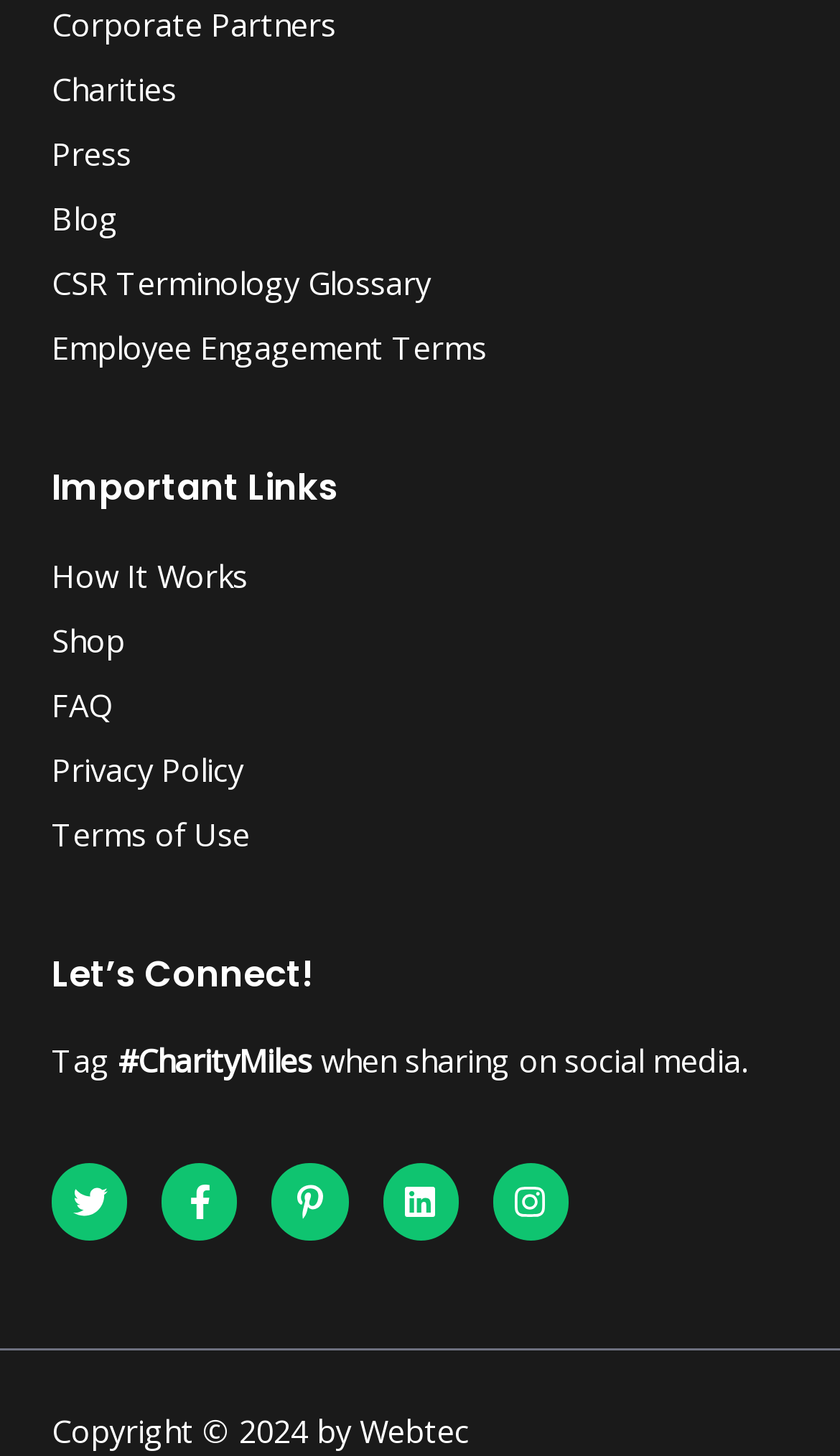Locate the bounding box coordinates of the element to click to perform the following action: 'Follow on Twitter'. The coordinates should be given as four float values between 0 and 1, in the form of [left, top, right, bottom].

[0.062, 0.799, 0.152, 0.852]